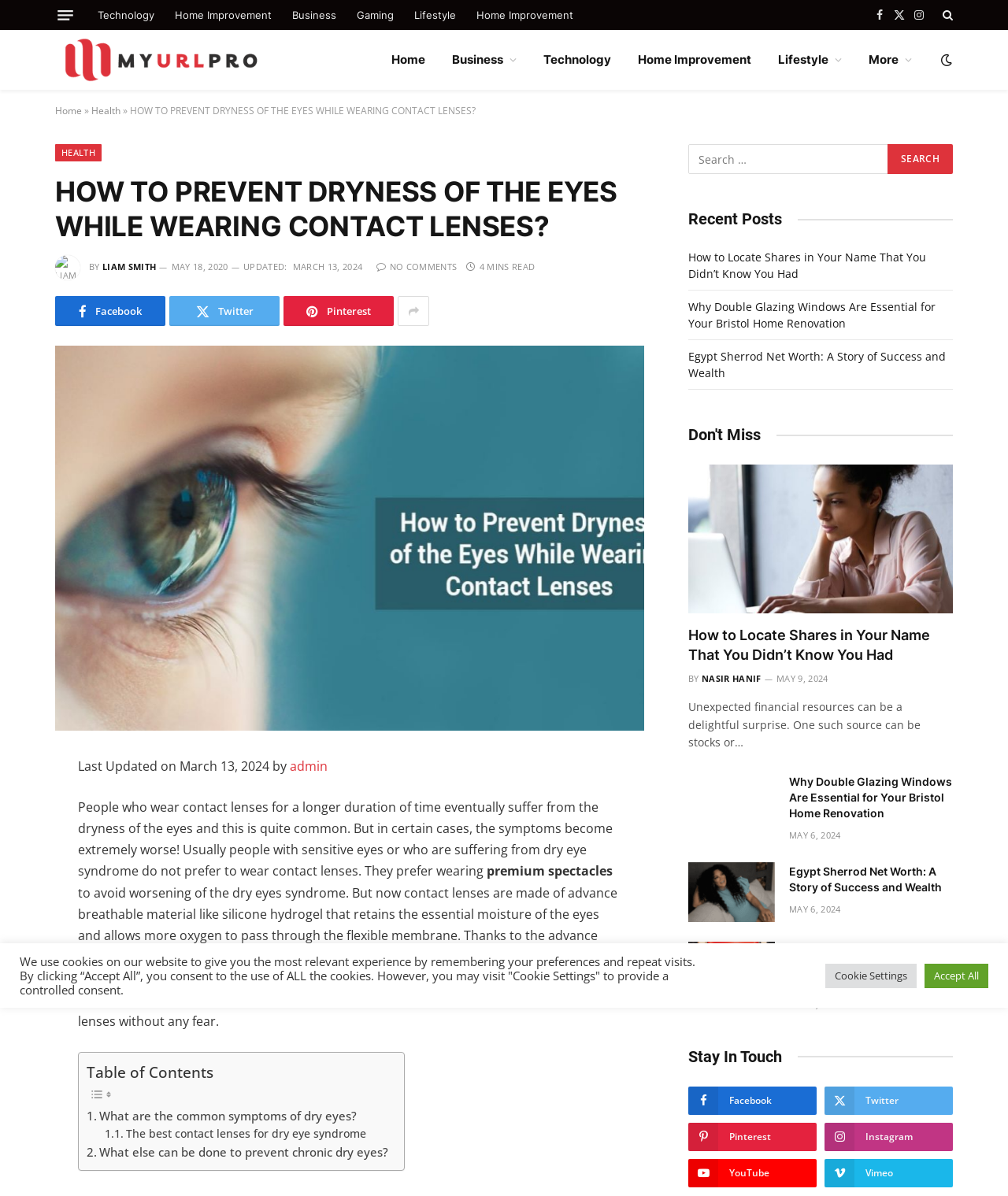Bounding box coordinates are specified in the format (top-left x, top-left y, bottom-right x, bottom-right y). All values are floating point numbers bounded between 0 and 1. Please provide the bounding box coordinate of the region this sentence describes: home

None